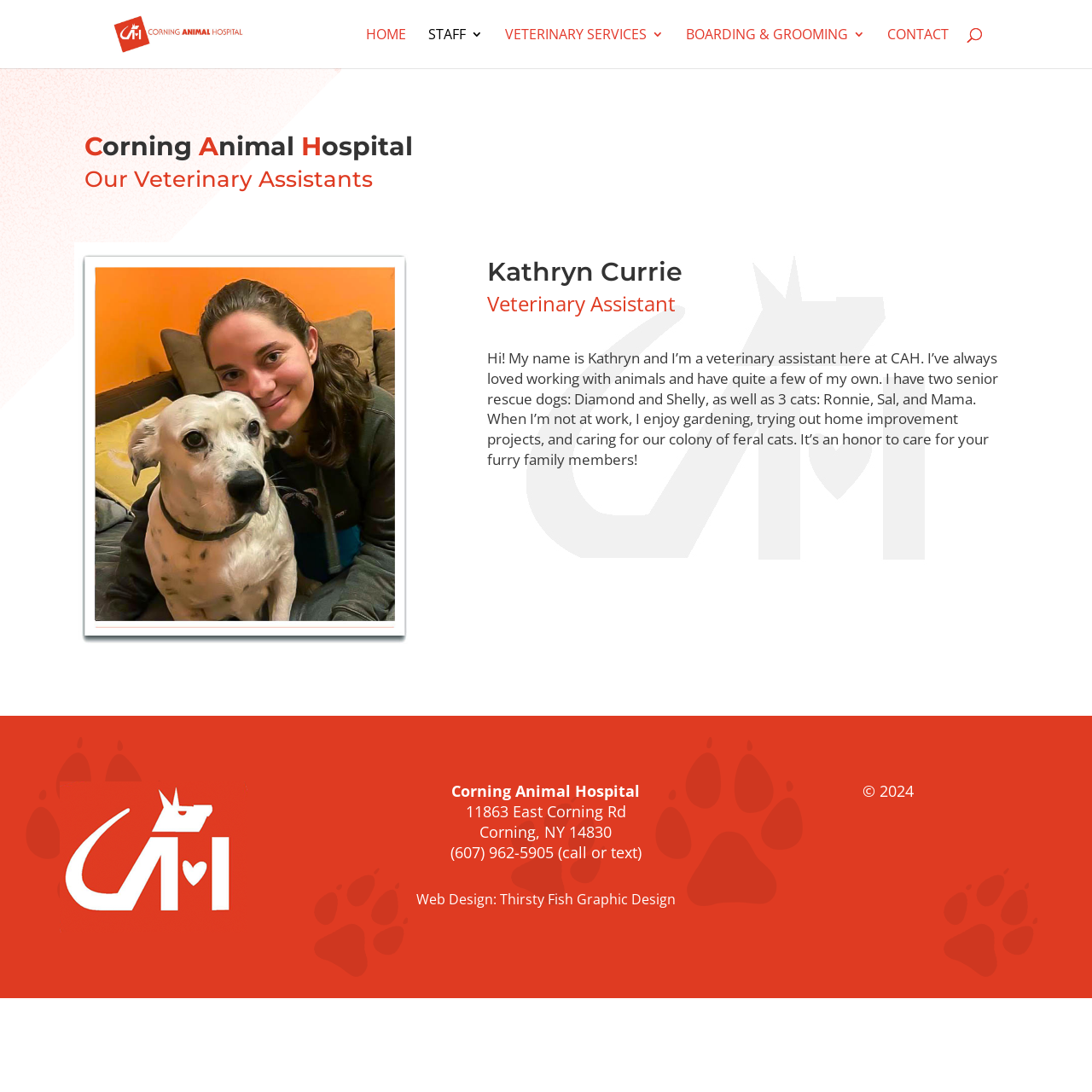Please determine the bounding box coordinates of the section I need to click to accomplish this instruction: "Click the HOME link".

[0.335, 0.026, 0.372, 0.062]